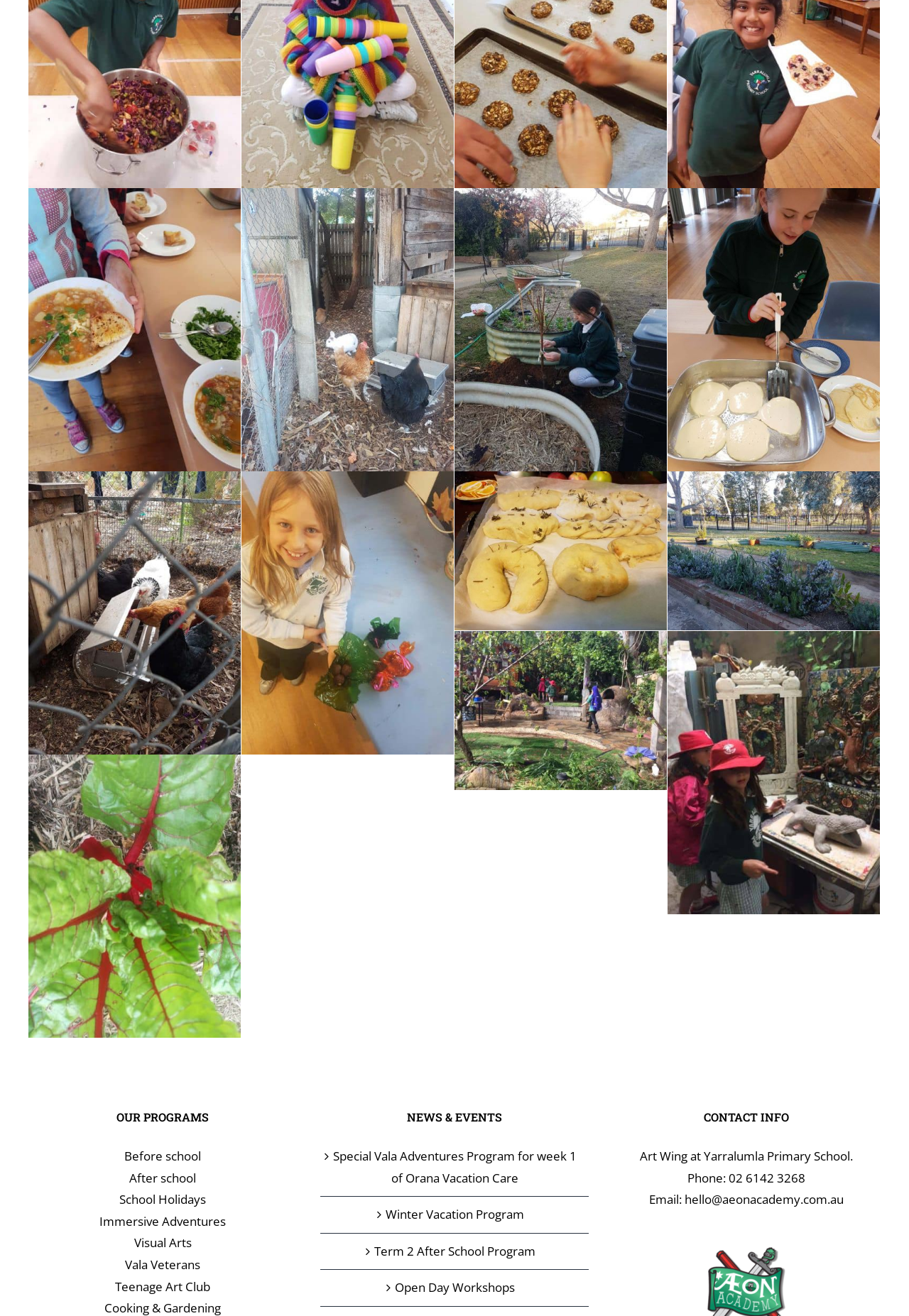Use a single word or phrase to respond to the question:
What is the location of the Art Wing?

Yarralumla Primary School